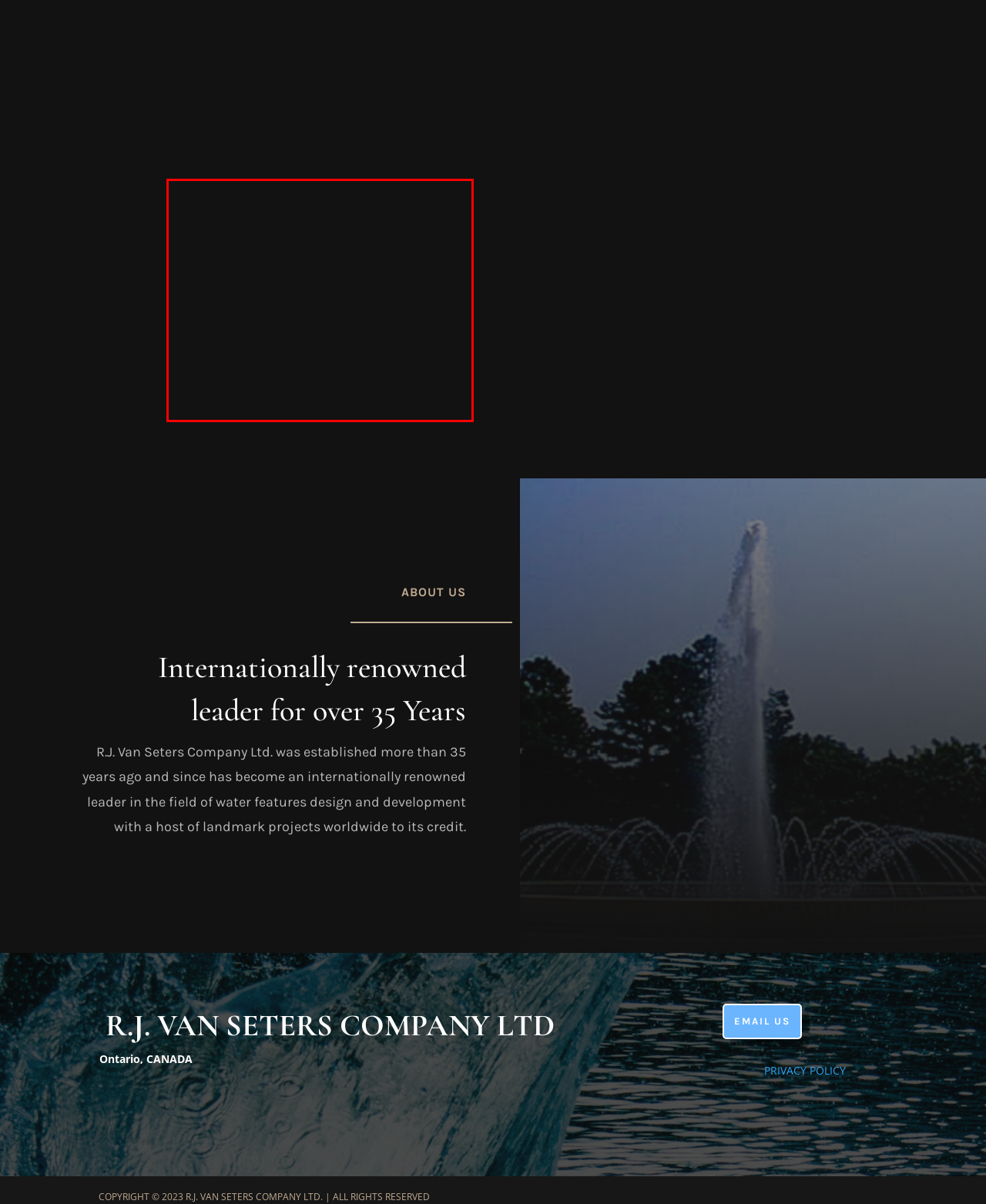Within the screenshot of the webpage, locate the red bounding box and use OCR to identify and provide the text content inside it.

The design package may include underwater lighting and special lighting effects, automatic water level controls, filtration and chemical treatment systems, water garden and fish pond treatment, wind controls, spray jet and nozzle recirculating systems, waterproofing applications and related structural detailing, maintenance programs, and custom design specialty items.